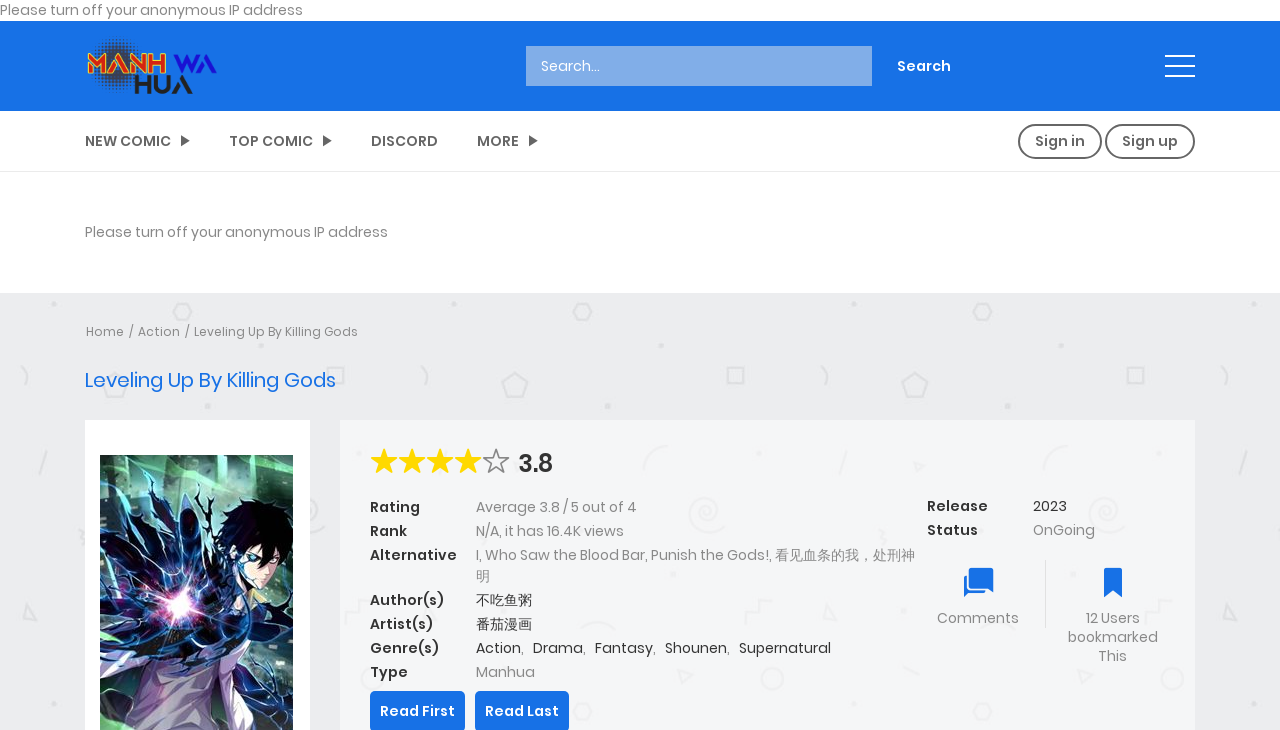Could you highlight the region that needs to be clicked to execute the instruction: "Click on the NEW COMIC button"?

[0.056, 0.162, 0.159, 0.226]